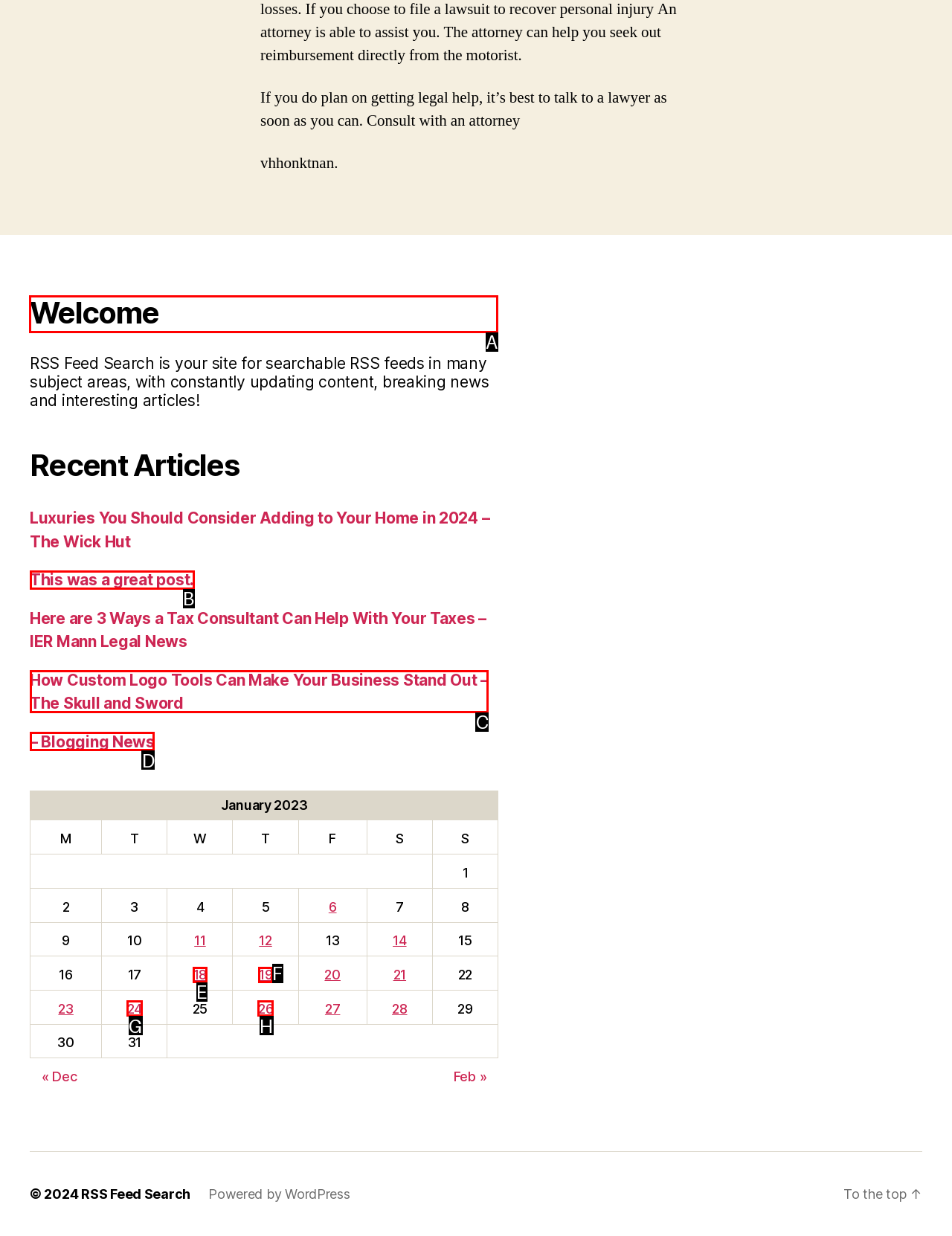Among the marked elements in the screenshot, which letter corresponds to the UI element needed for the task: Click on the 'Welcome' heading?

A